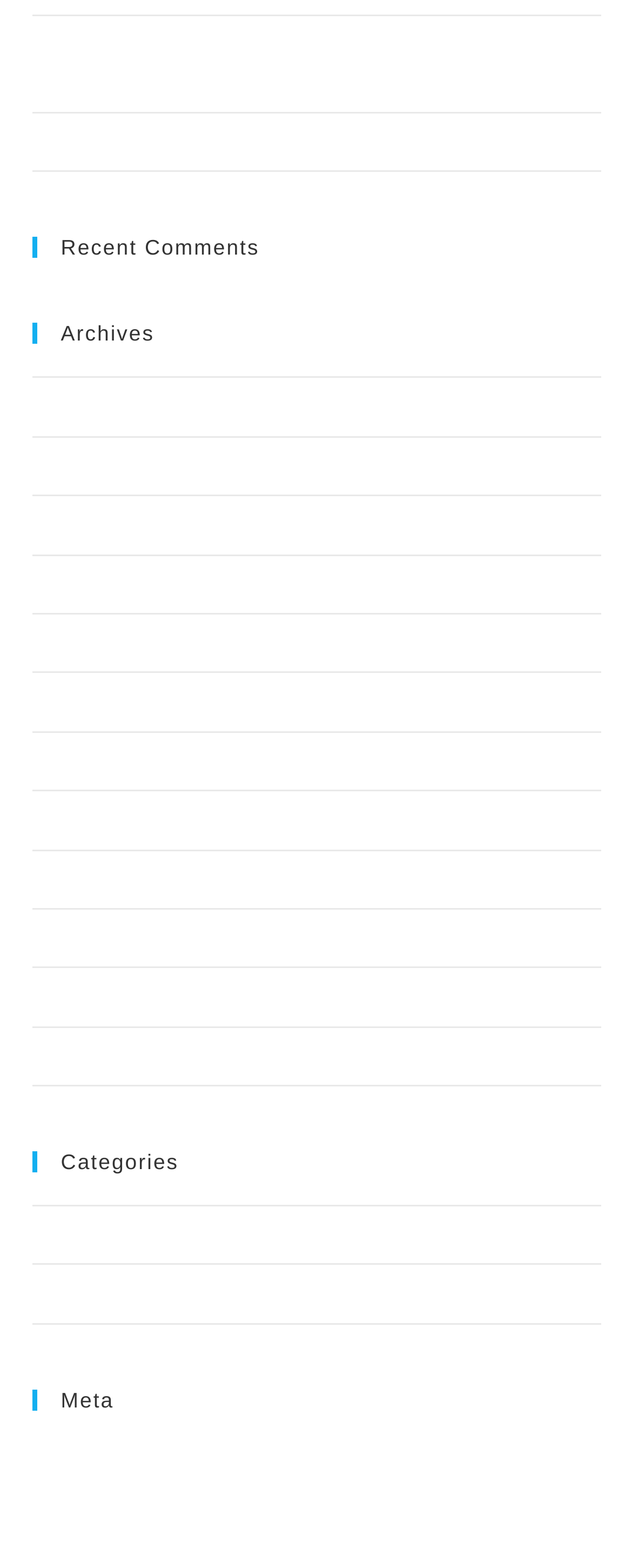Determine the bounding box coordinates for the clickable element required to fulfill the instruction: "View recent comments". Provide the coordinates as four float numbers between 0 and 1, i.e., [left, top, right, bottom].

[0.05, 0.151, 0.95, 0.165]